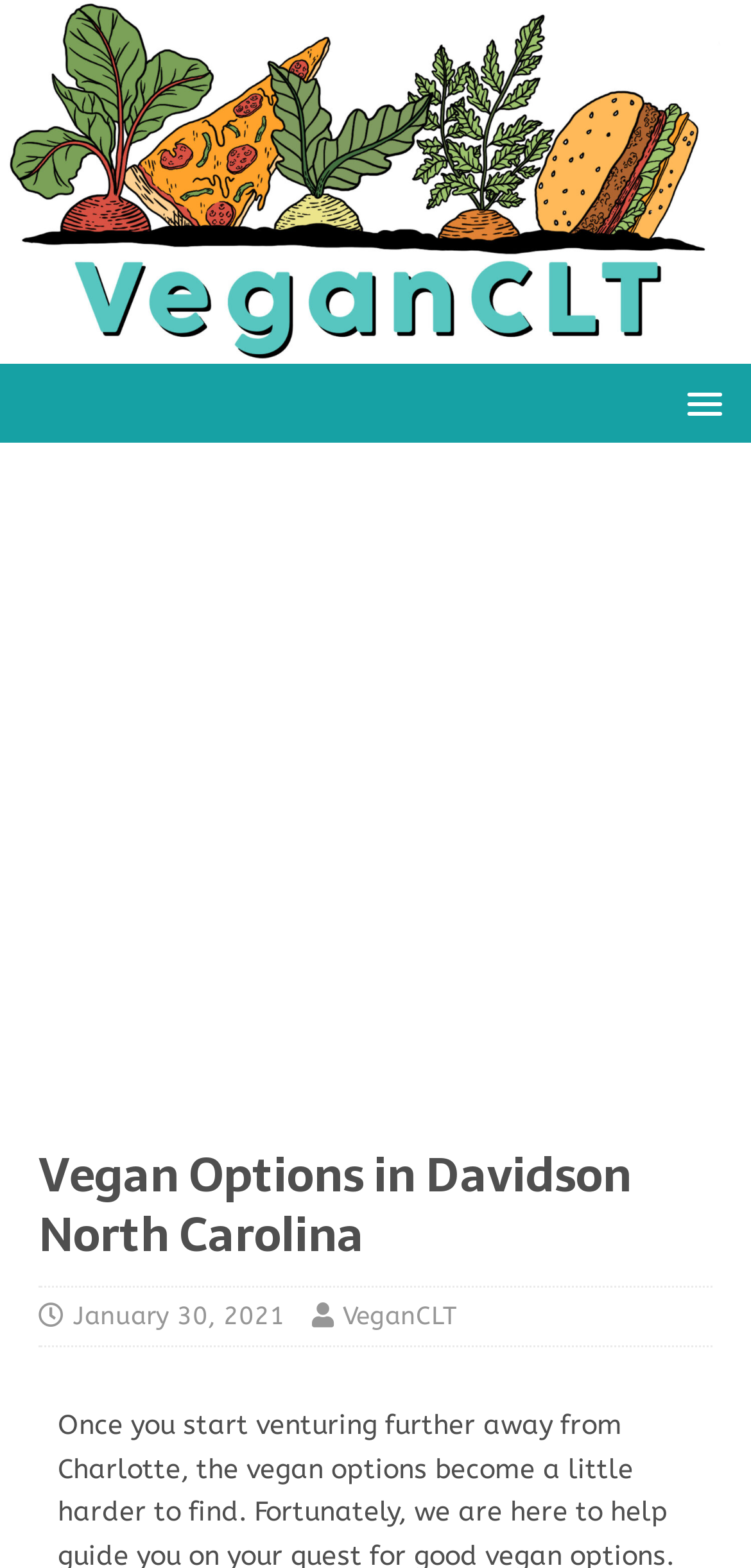Extract the bounding box for the UI element that matches this description: "MENU".

[0.872, 0.238, 0.987, 0.274]